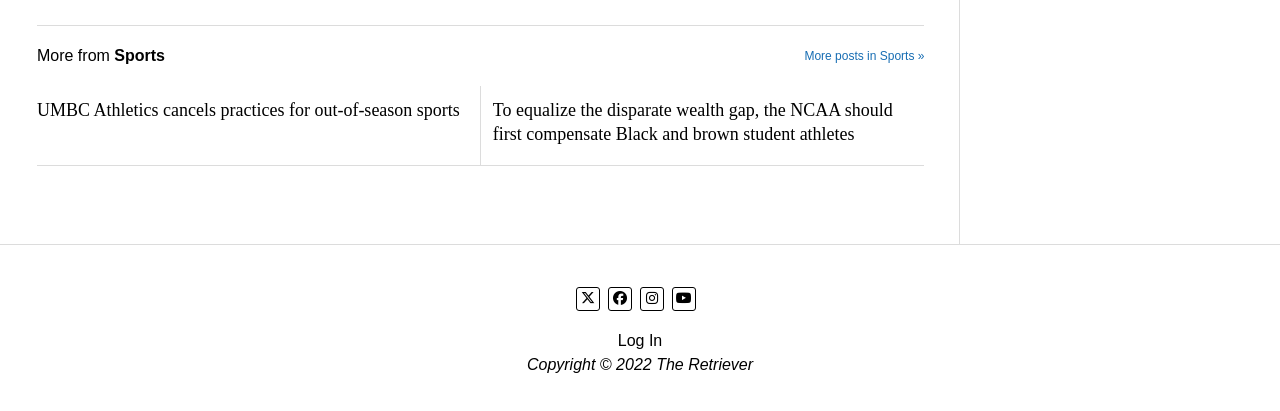Find the bounding box coordinates of the area to click in order to follow the instruction: "View more posts in Sports".

[0.628, 0.107, 0.722, 0.165]